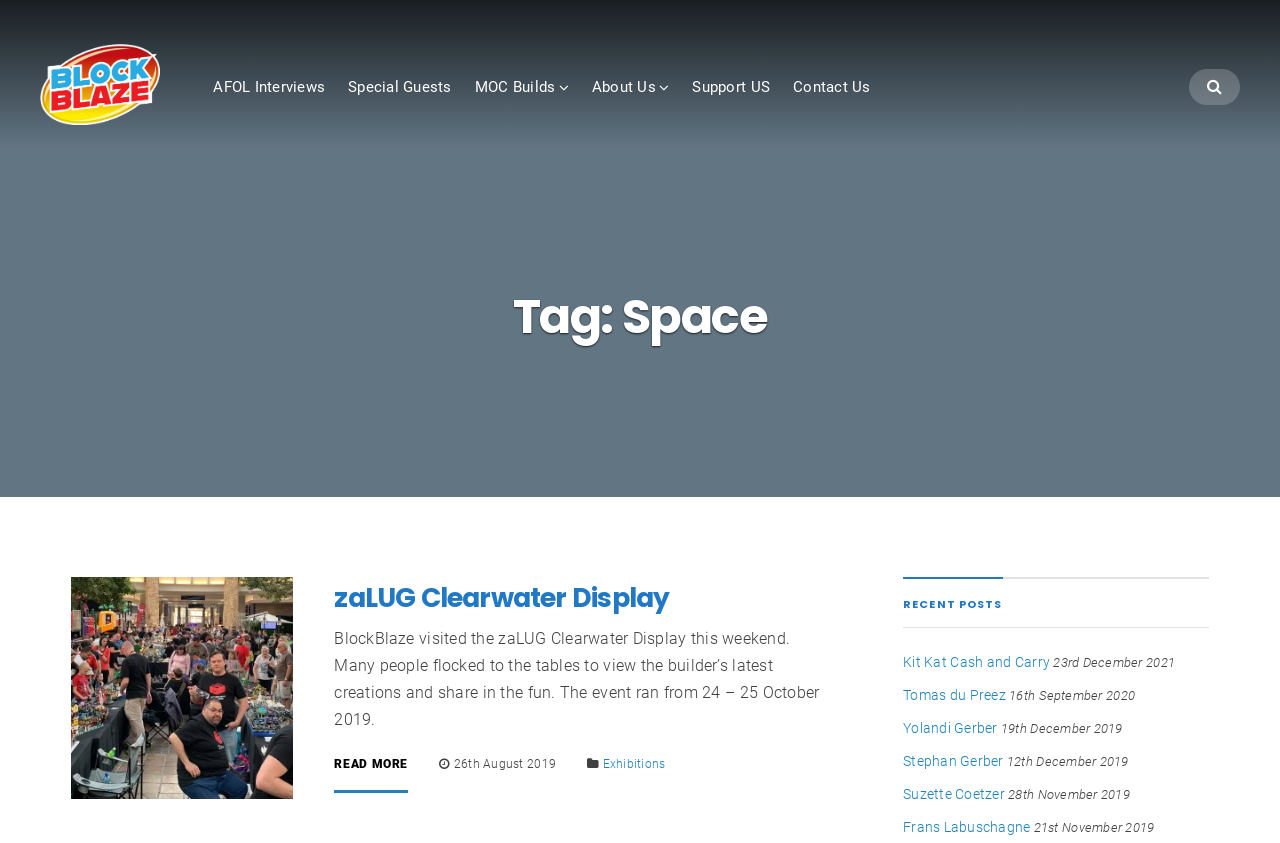Offer a detailed account of what is visible on the webpage.

The webpage is titled "Space – BlockBlaze" and features a prominent link to "BlockBlaze" at the top left, accompanied by a small image. Below this, there is a navigation menu labeled "Primary Menu" that spans across the top of the page, containing links to various sections such as "AFOL Interviews", "Special Guests", "MOC Builds", "About Us", "Support US", and "Contact Us".

The main content of the page is divided into two sections. On the left, there is a blog post titled "zaLUG Clearwater Display" with a large image and a brief description of the event. The post includes a heading, a figure, and a block of text that describes the event, which took place on October 24-25, 2019. There is also a "READ MORE" link at the bottom of the post.

On the right side of the page, there is a section titled "RECENT POSTS" that lists several links to other blog posts, each with a corresponding date. The posts are listed in a vertical column, with the most recent post at the top. The dates range from 2019 to 2021.

At the top right corner of the page, there is a small link with a icon, which appears to be a social media or sharing link.